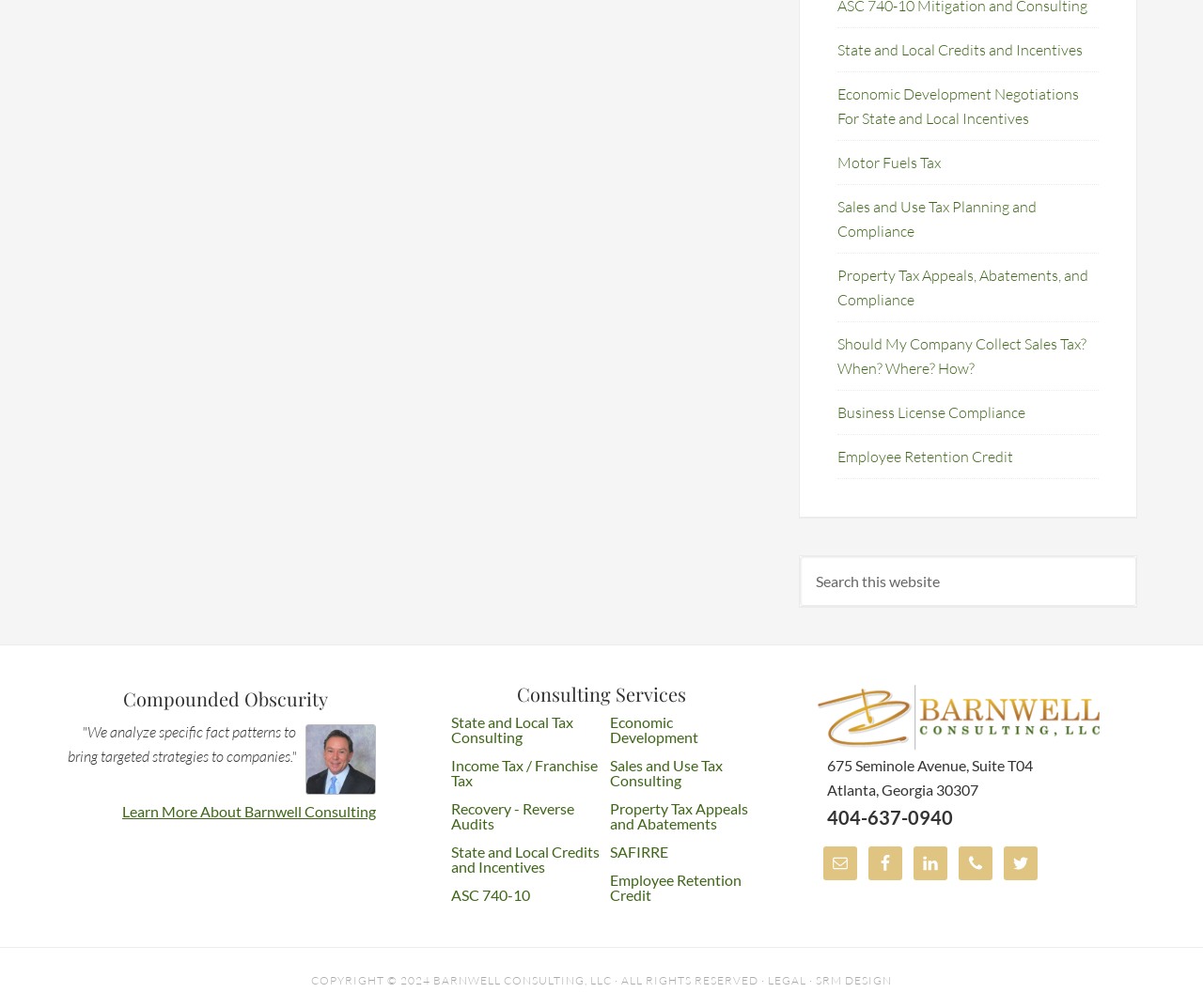How many social media links are present on the webpage?
From the details in the image, answer the question comprehensively.

I found the social media links by looking at the images and links at the bottom of the webpage. There are links to Email, Facebook, LinkedIn, Phone, and Twitter, which makes a total of 5 social media links.